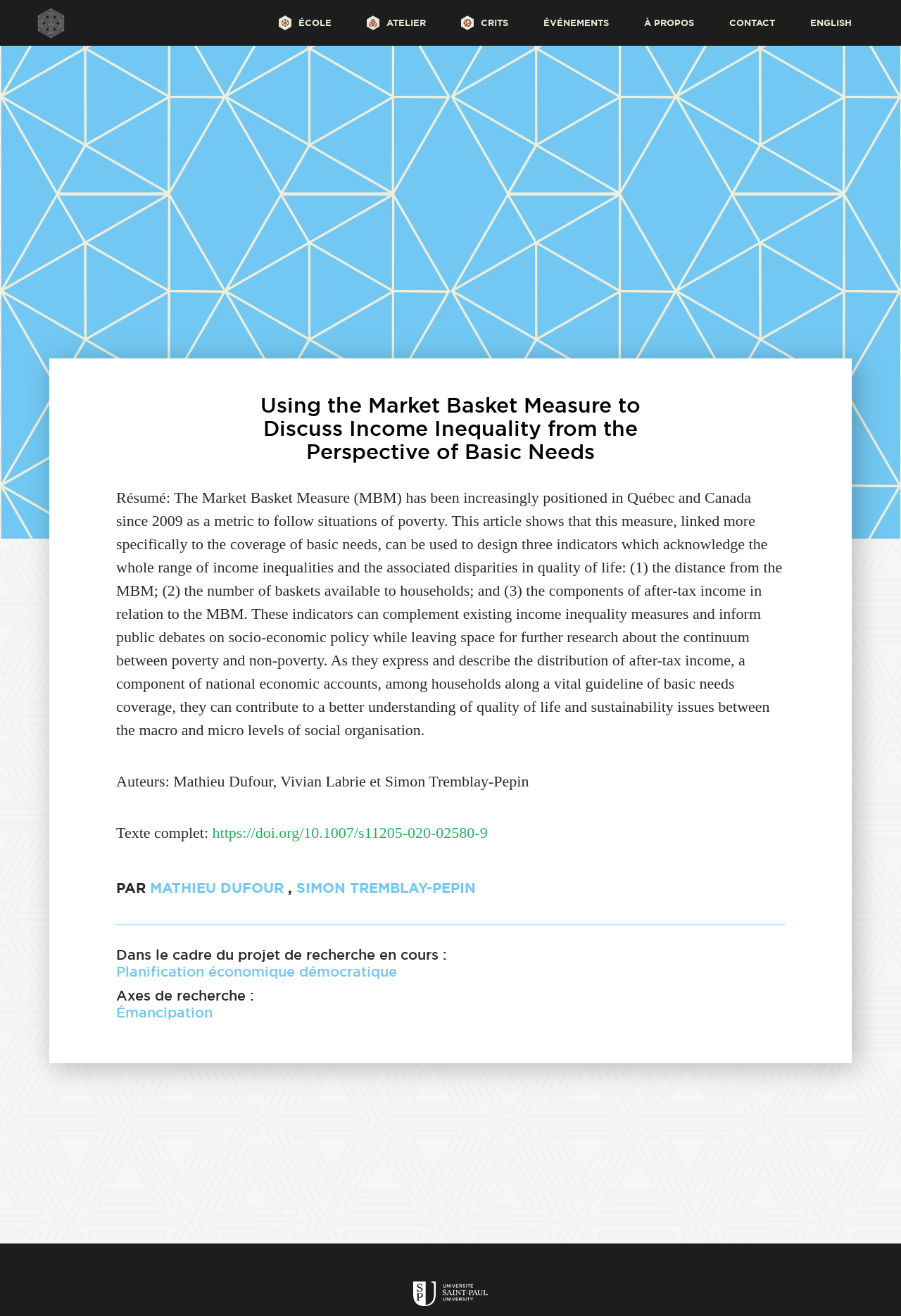Find the bounding box coordinates of the element to click in order to complete the given instruction: "Learn more about the project Planification économique démocratique."

[0.129, 0.732, 0.441, 0.744]